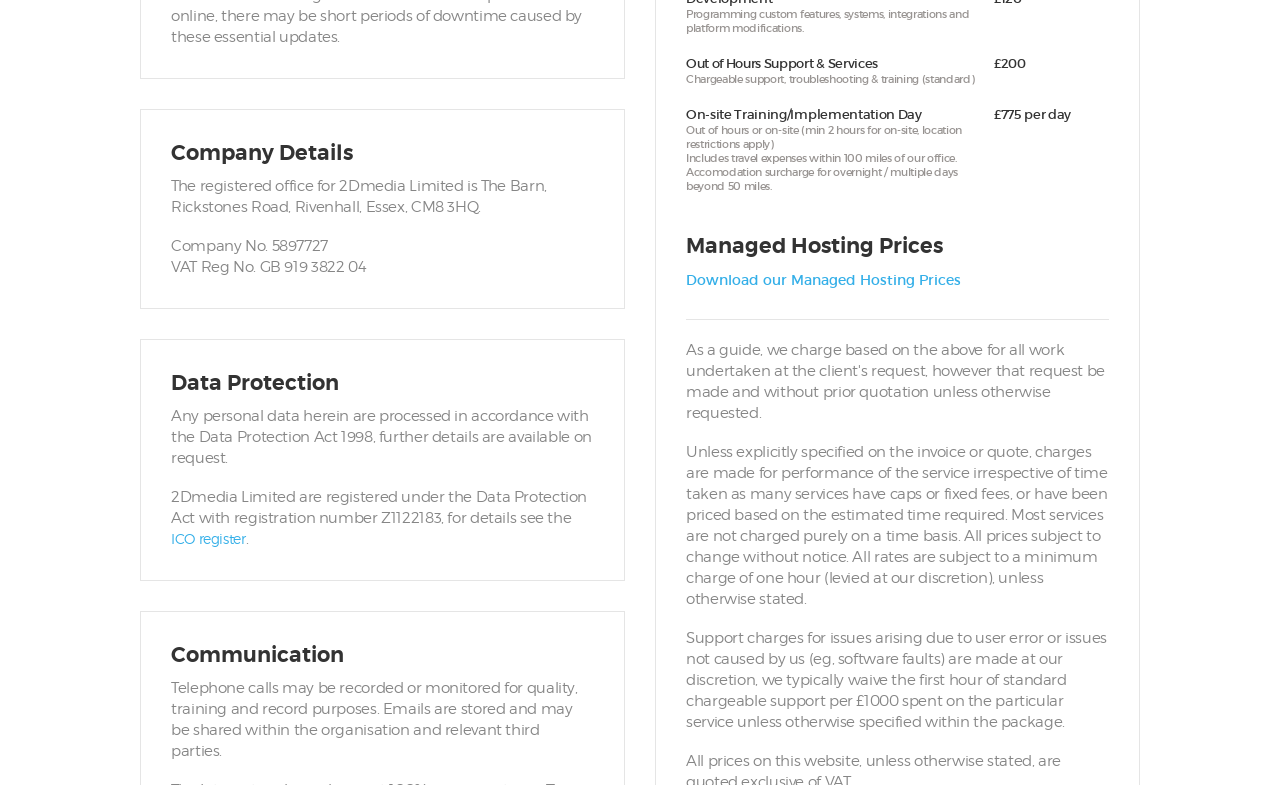Identify the coordinates of the bounding box for the element described below: "ICO register". Return the coordinates as four float numbers between 0 and 1: [left, top, right, bottom].

[0.134, 0.675, 0.192, 0.697]